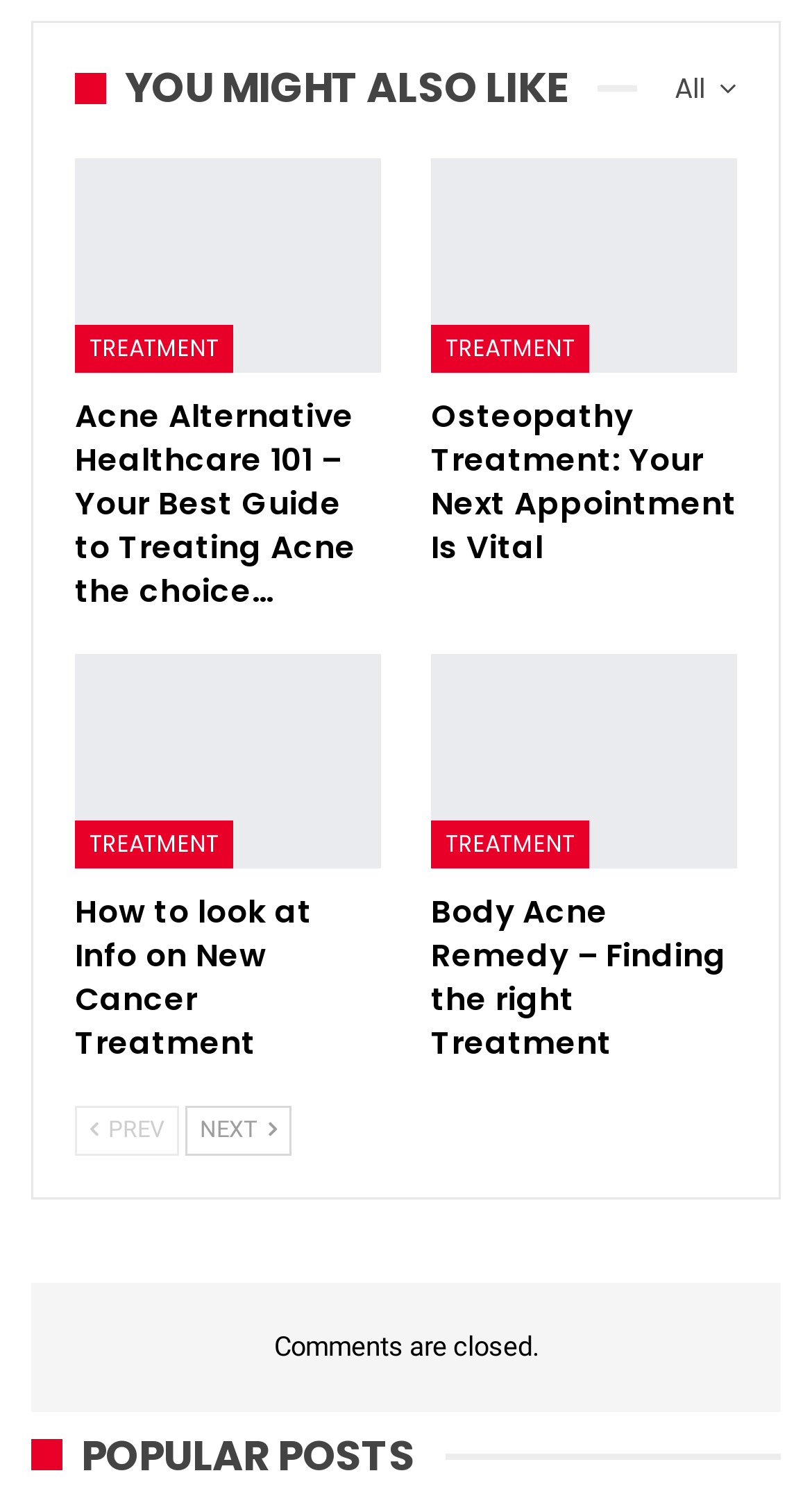How many navigation buttons are there?
Observe the image and answer the question with a one-word or short phrase response.

2